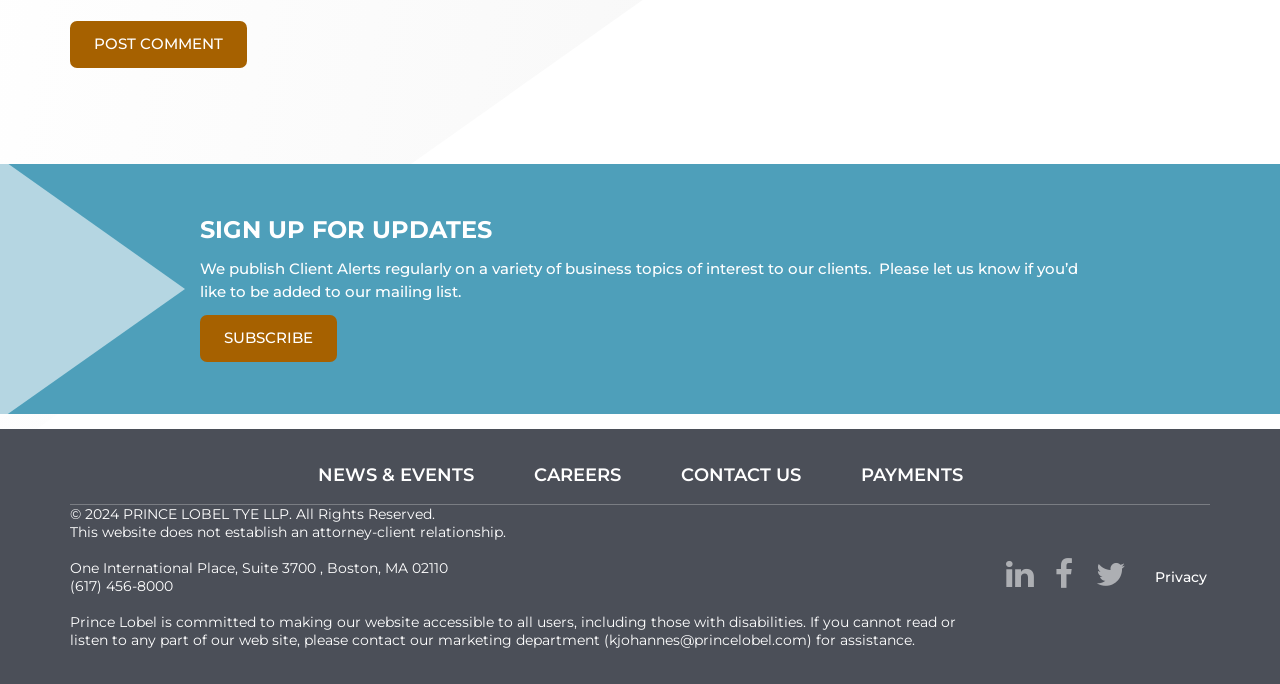Extract the bounding box for the UI element that matches this description: "name="submit" value="Post Comment"".

[0.055, 0.031, 0.193, 0.099]